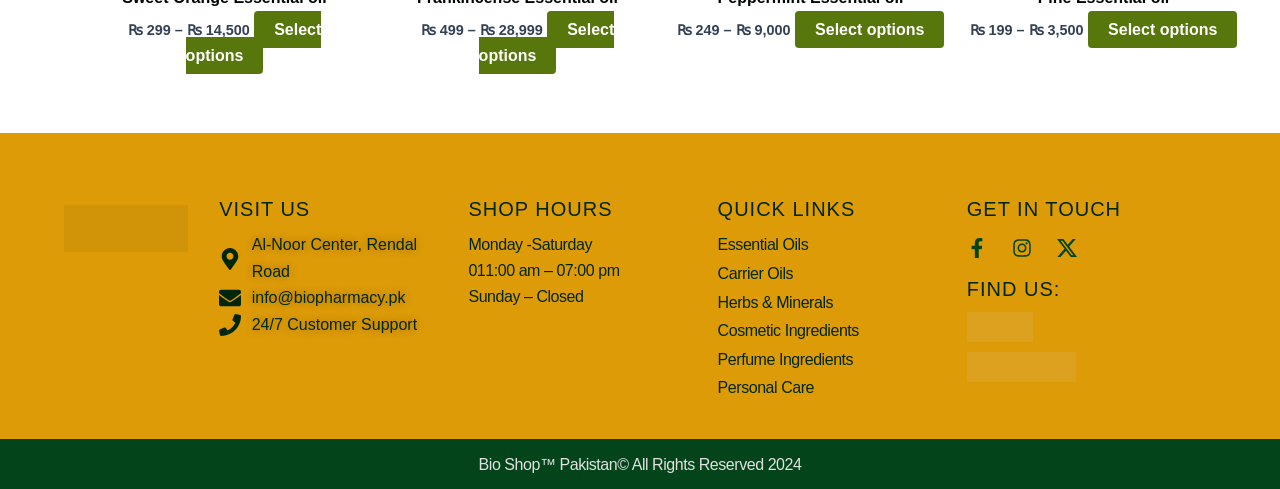Locate the bounding box coordinates of the area where you should click to accomplish the instruction: "View Essential Oils".

[0.561, 0.475, 0.755, 0.528]